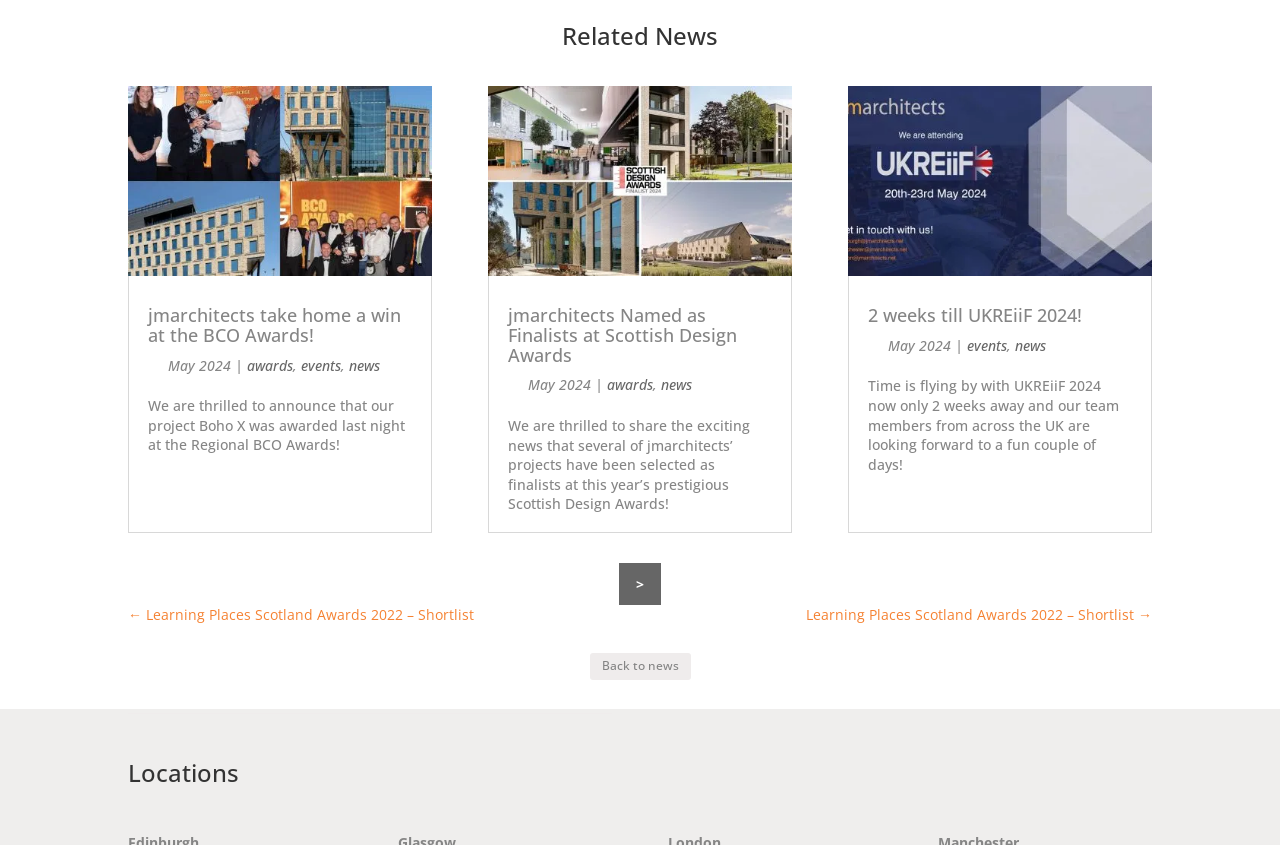Please answer the following question using a single word or phrase: 
How many links are in the 'Posts' navigation?

1